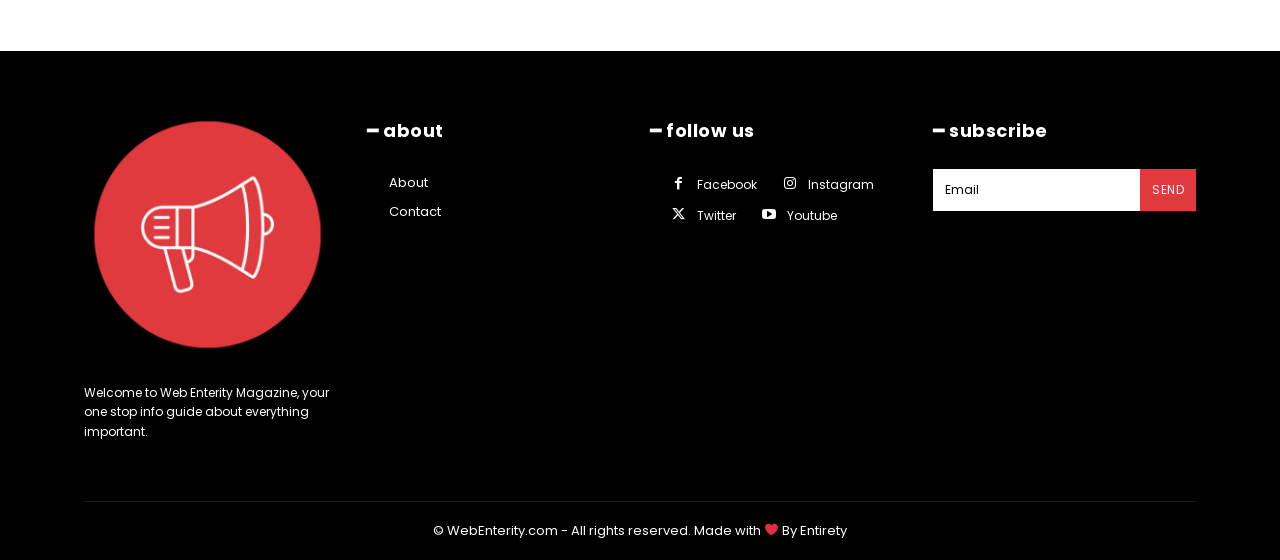Please identify the bounding box coordinates of the region to click in order to complete the given instruction: "Enter email address". The coordinates should be four float numbers between 0 and 1, i.e., [left, top, right, bottom].

[0.729, 0.302, 0.891, 0.377]